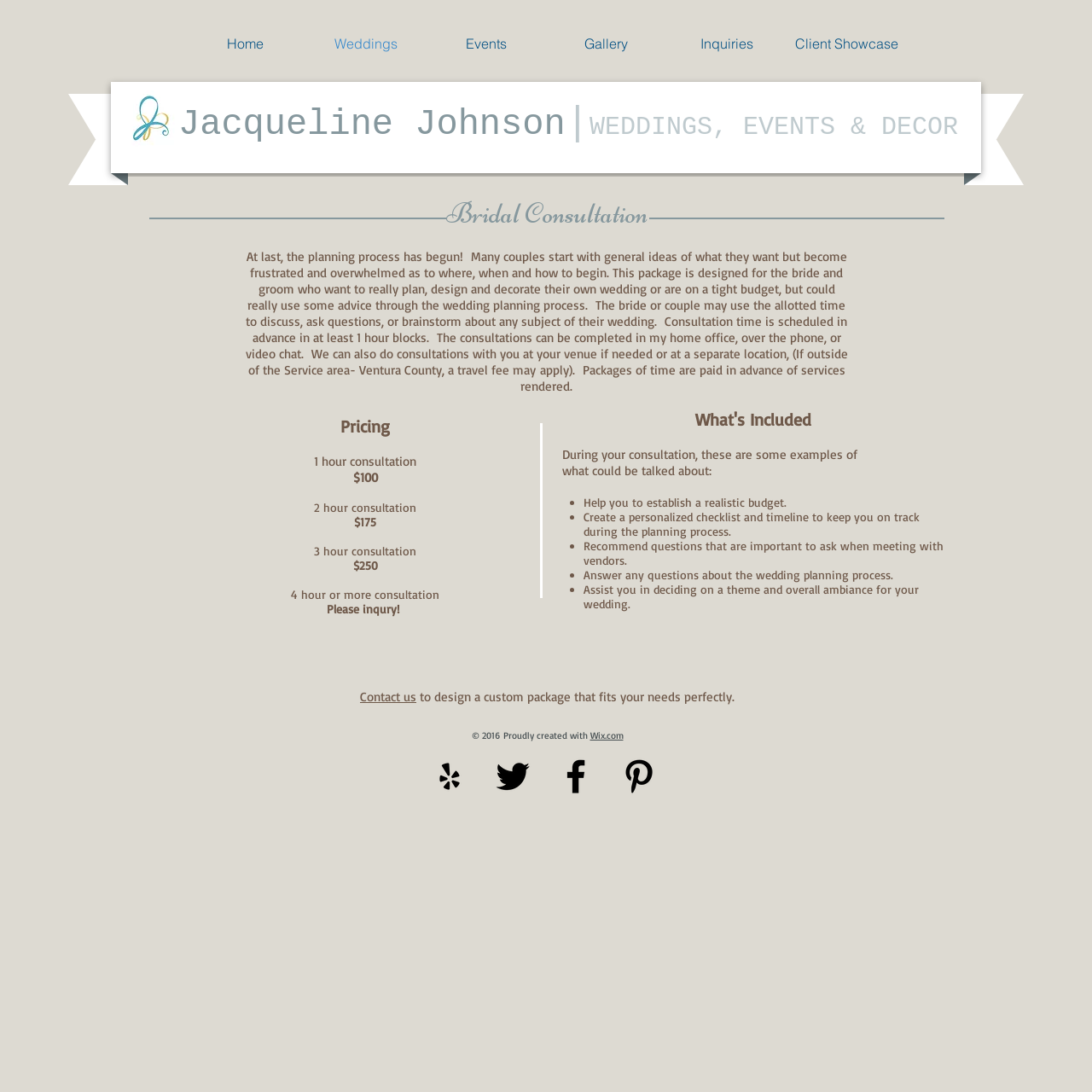Specify the bounding box coordinates for the region that must be clicked to perform the given instruction: "Click on Home".

[0.17, 0.028, 0.28, 0.052]